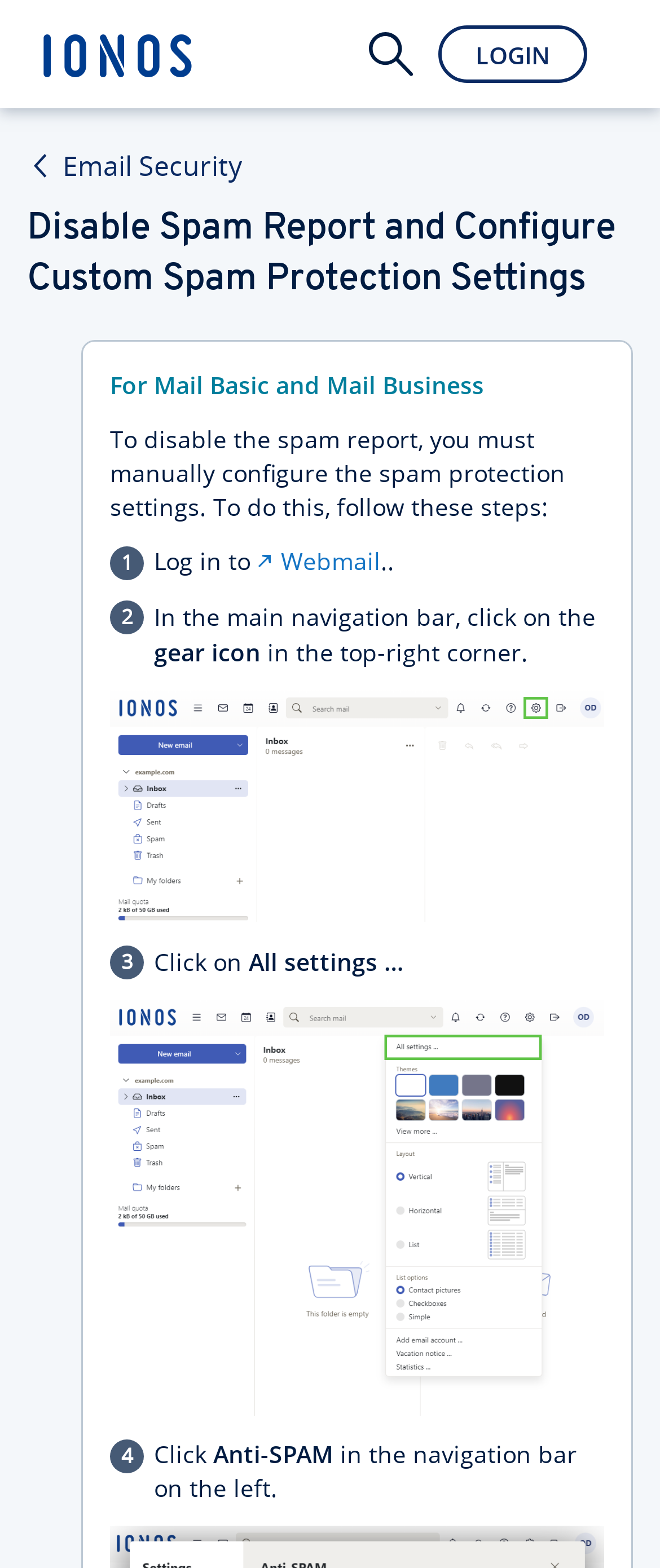What is the purpose of this article?
Please provide a single word or phrase as the answer based on the screenshot.

Disable spam report